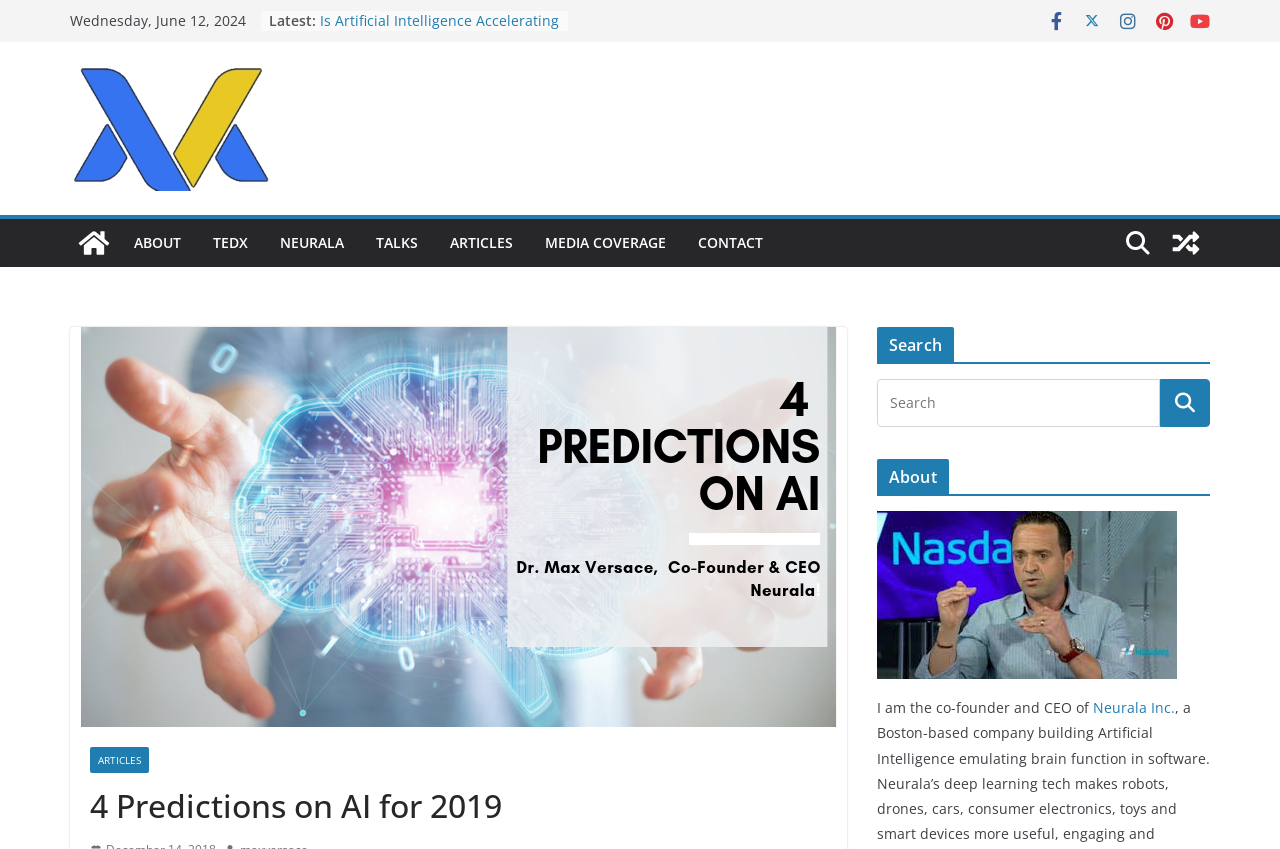What is the purpose of the search box at the bottom of the webpage?
Look at the webpage screenshot and answer the question with a detailed explanation.

I found a search box at the bottom of the webpage, which is accompanied by a heading 'Search'. This suggests that the purpose of the search box is to allow users to search the website.